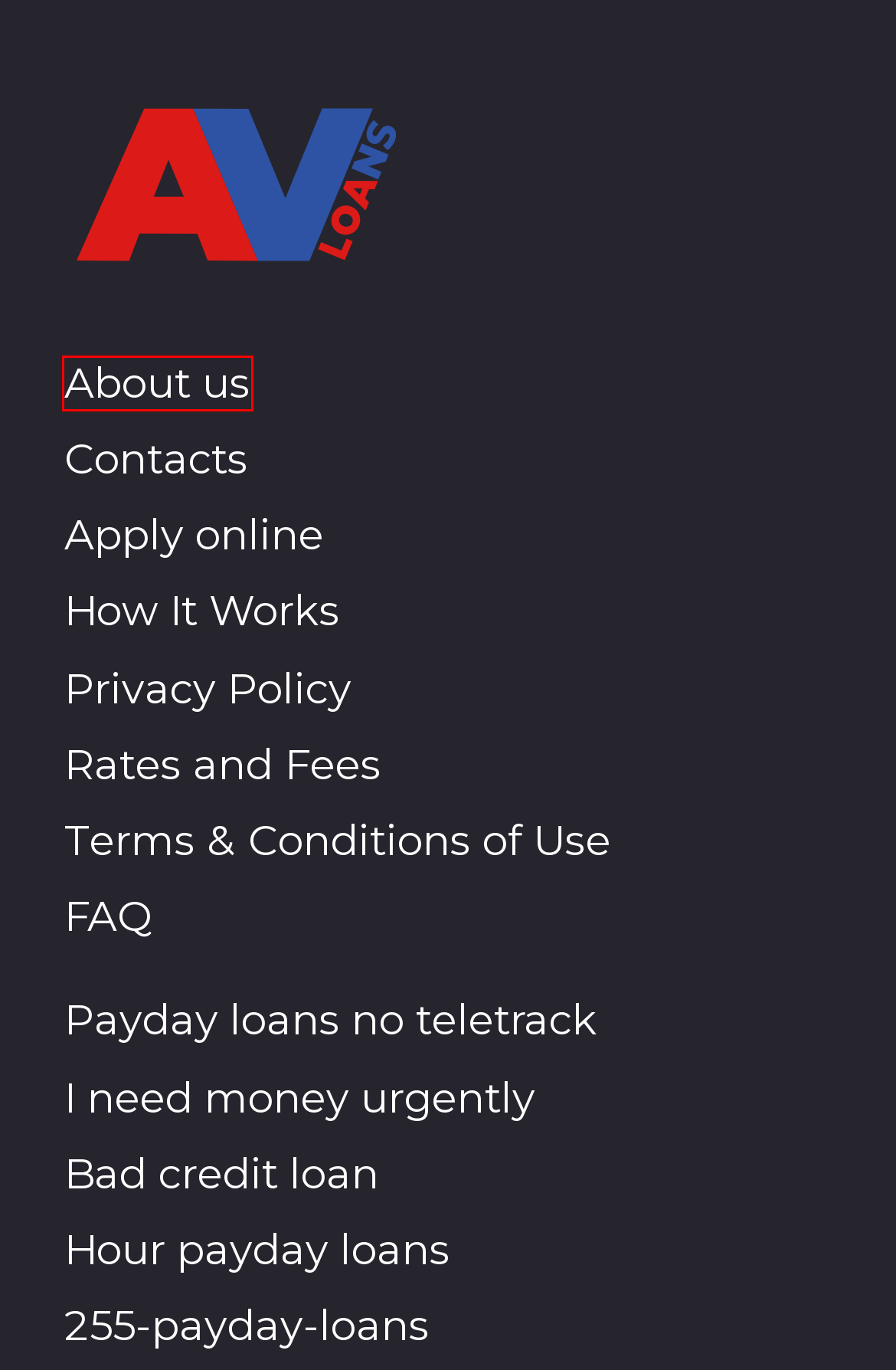You are looking at a screenshot of a webpage with a red bounding box around an element. Determine the best matching webpage description for the new webpage resulting from clicking the element in the red bounding box. Here are the descriptions:
A. FAQ - Avramloans
B. Online loans for bad credit | Apply fast & easy | Get started now
C. No Teletrack Payday Loans | Online Direct Lenders
D. About us | Avramloans loan company
E. 255 payday loans online same day deposit
F. Rates and Fees - Avramloans
G. Terms & Conditions of Use - Avramloans
H. How It Works - Avramloans

D